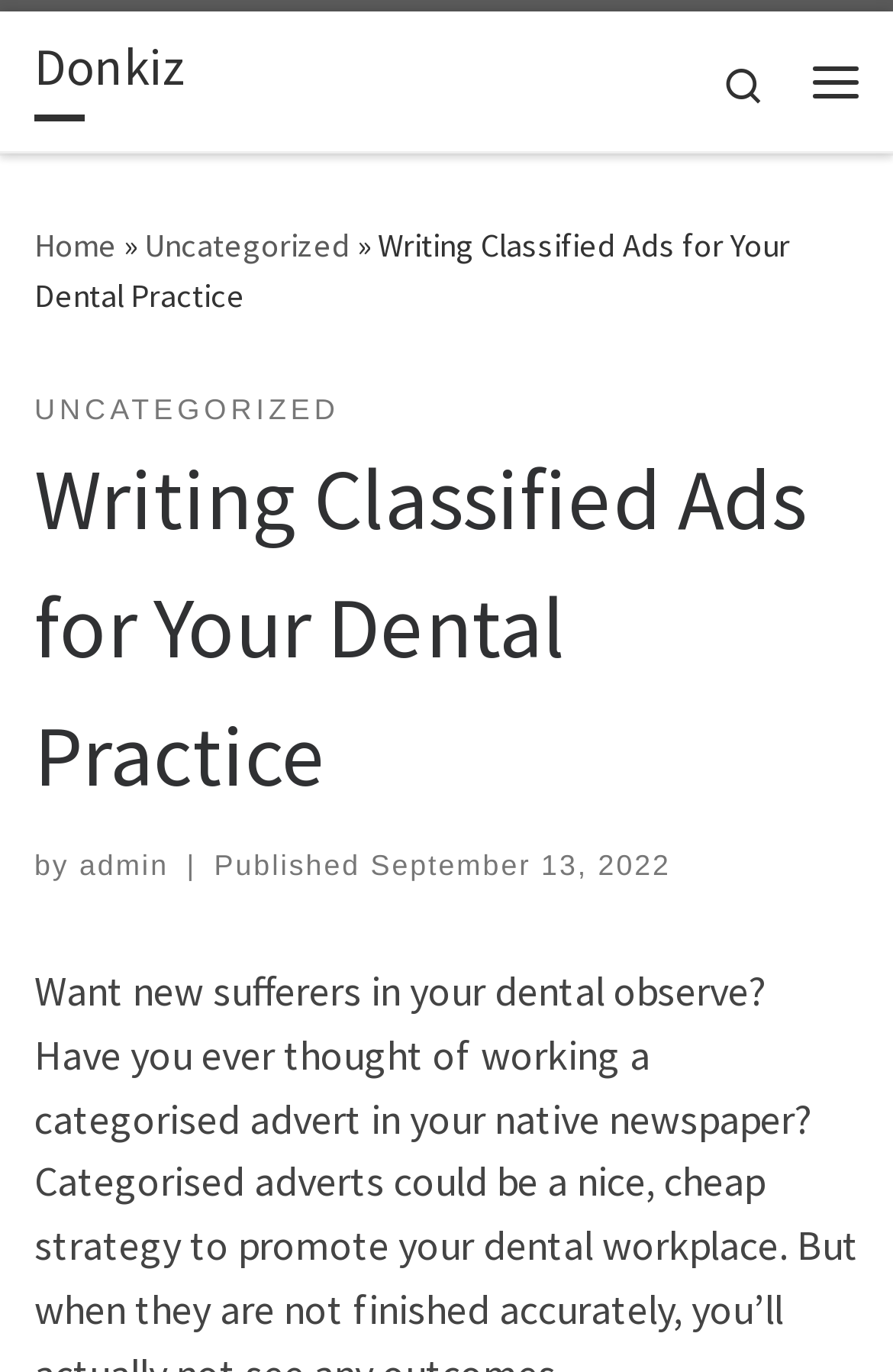Find the bounding box coordinates of the clickable region needed to perform the following instruction: "go to home page". The coordinates should be provided as four float numbers between 0 and 1, i.e., [left, top, right, bottom].

[0.038, 0.164, 0.131, 0.194]